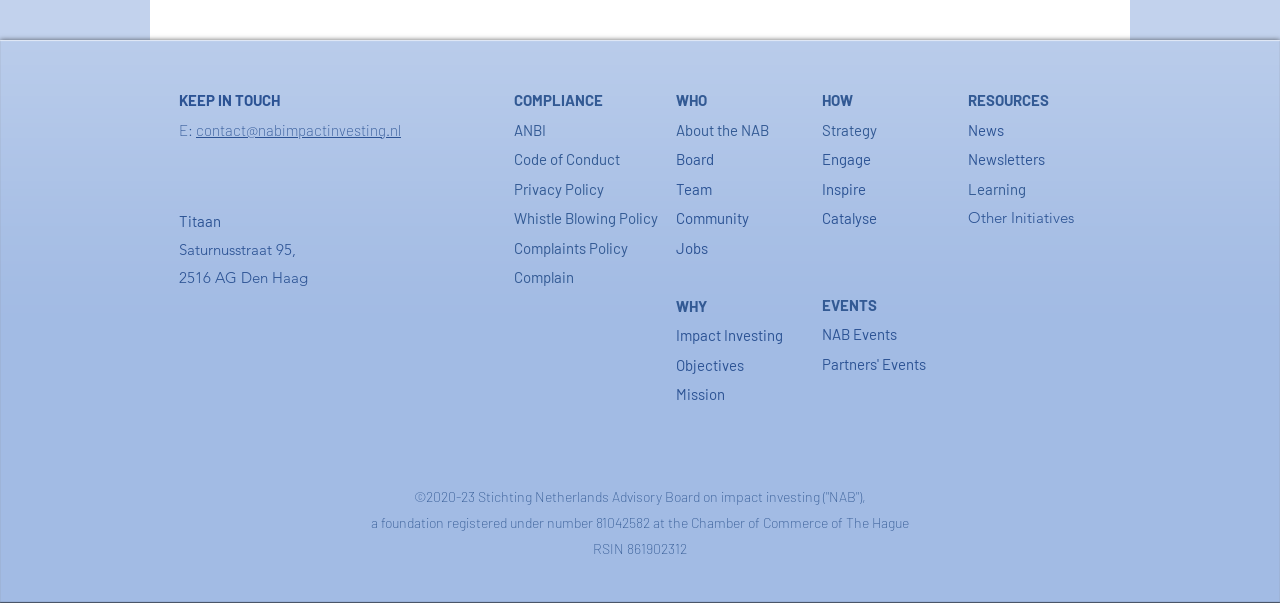What is the contact email address?
Answer with a single word or phrase, using the screenshot for reference.

contact@nabimpactinvesting.nl